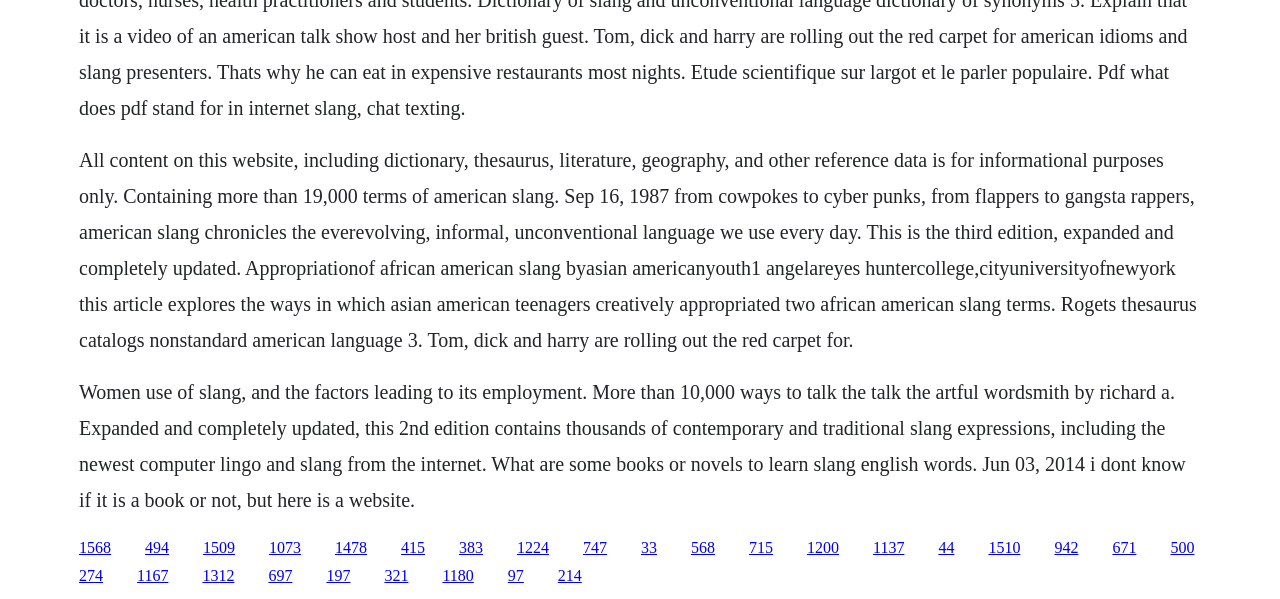What is the name of the thesaurus mentioned on the webpage?
Please provide a detailed and comprehensive answer to the question.

The webpage mentions 'Roget's thesaurus catalogs nonstandard American language', indicating that Roget's thesaurus is a reference work that documents informal language in the United States.